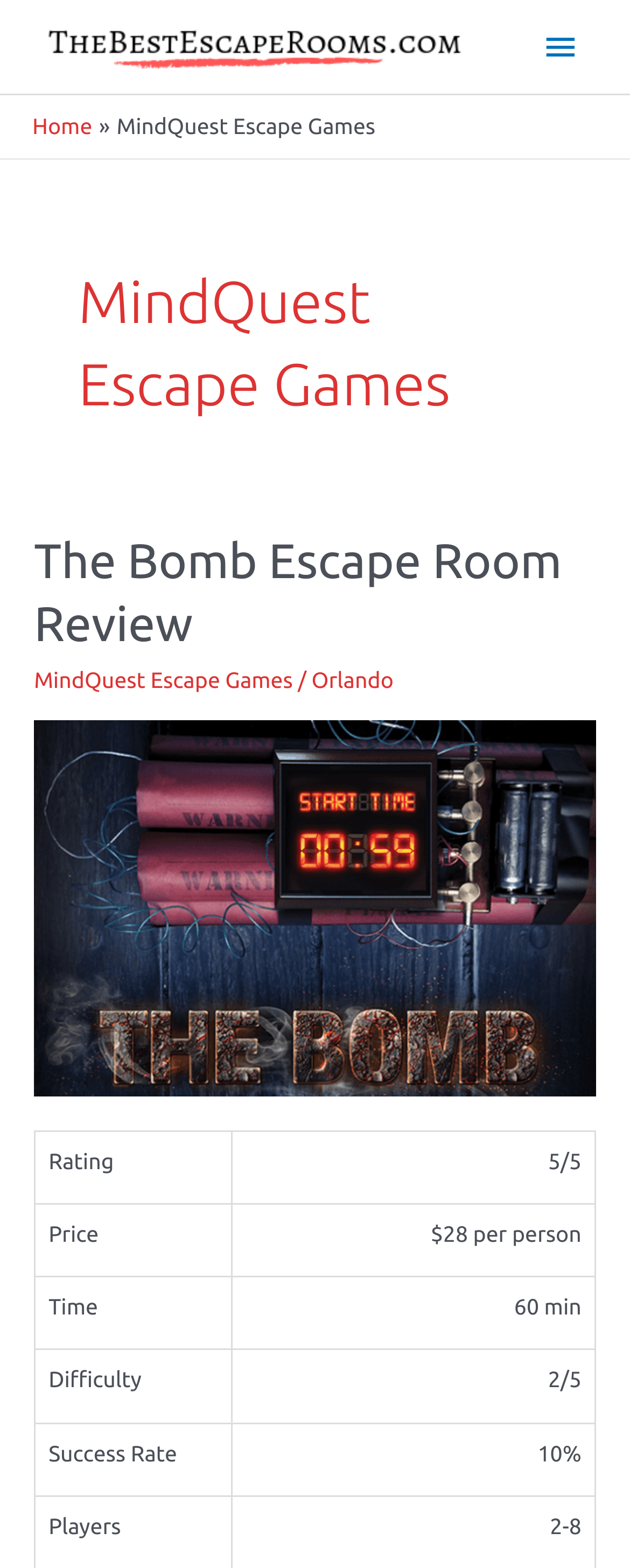Can you identify and provide the main heading of the webpage?

MindQuest Escape Games